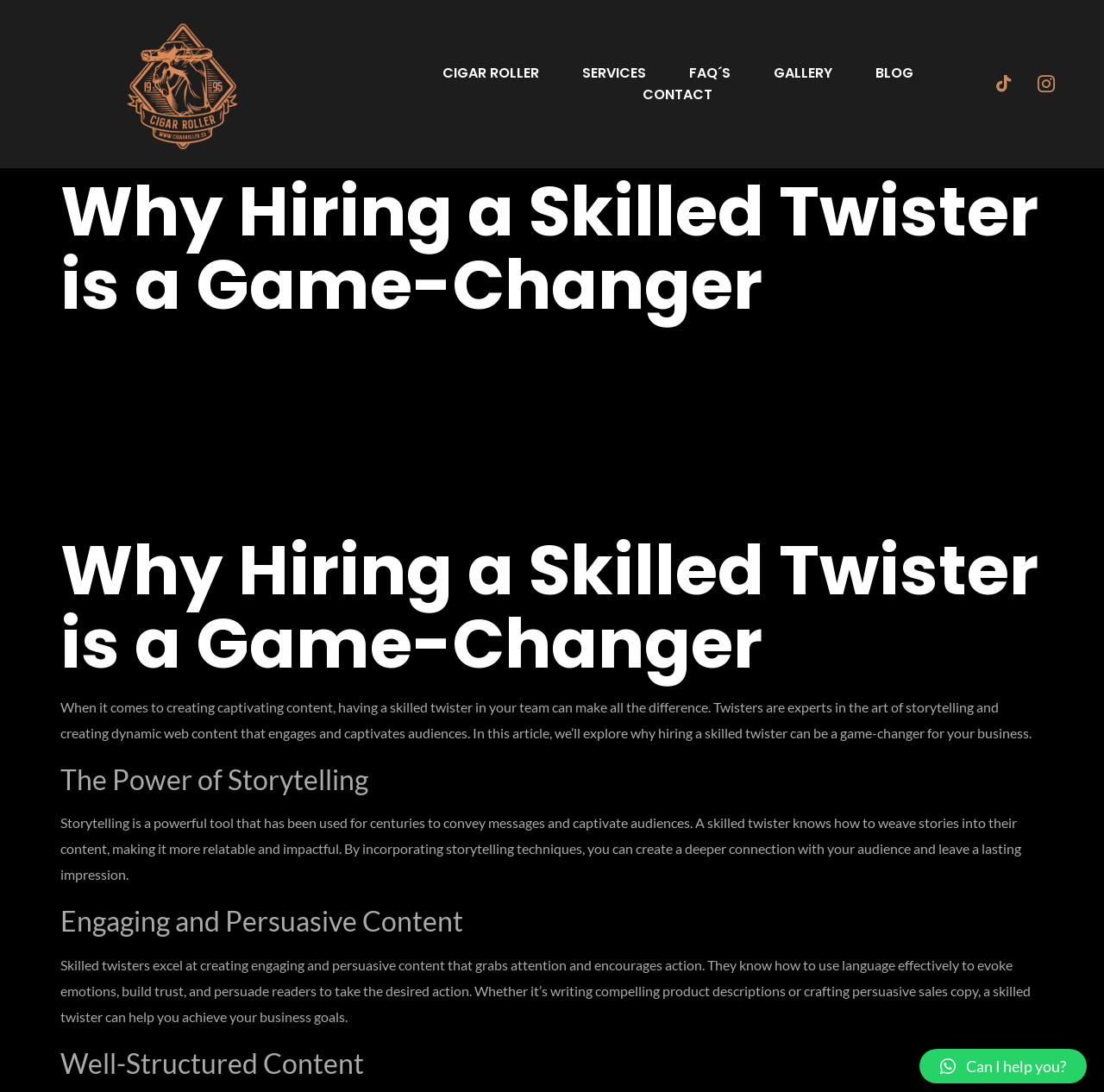Provide a short, one-word or phrase answer to the question below:
What is the text of the first link on the webpage?

Cigar Roller, profesional cigar roller service